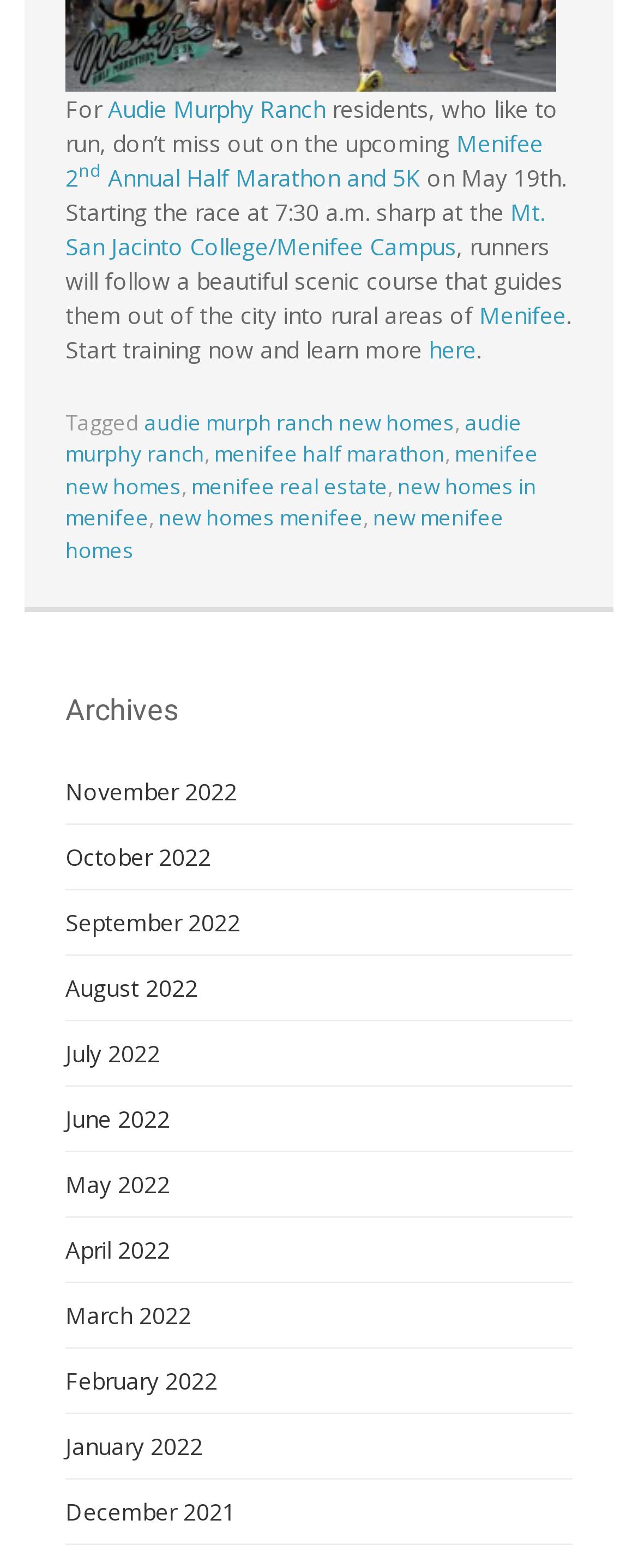Locate the bounding box coordinates of the segment that needs to be clicked to meet this instruction: "Read about Menifee".

[0.751, 0.191, 0.887, 0.211]